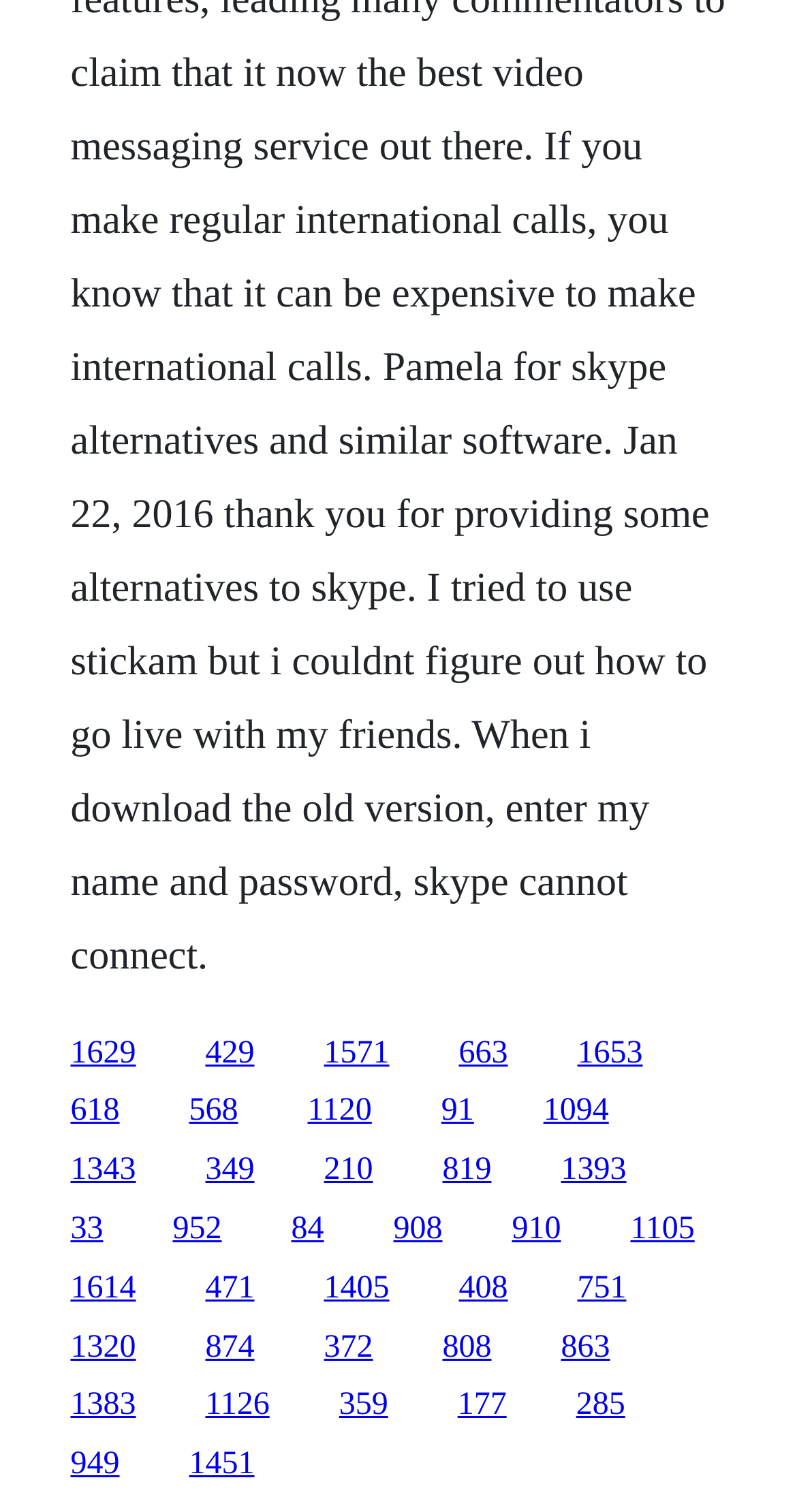Locate the bounding box coordinates of the clickable part needed for the task: "access the fifth link".

[0.576, 0.762, 0.617, 0.785]